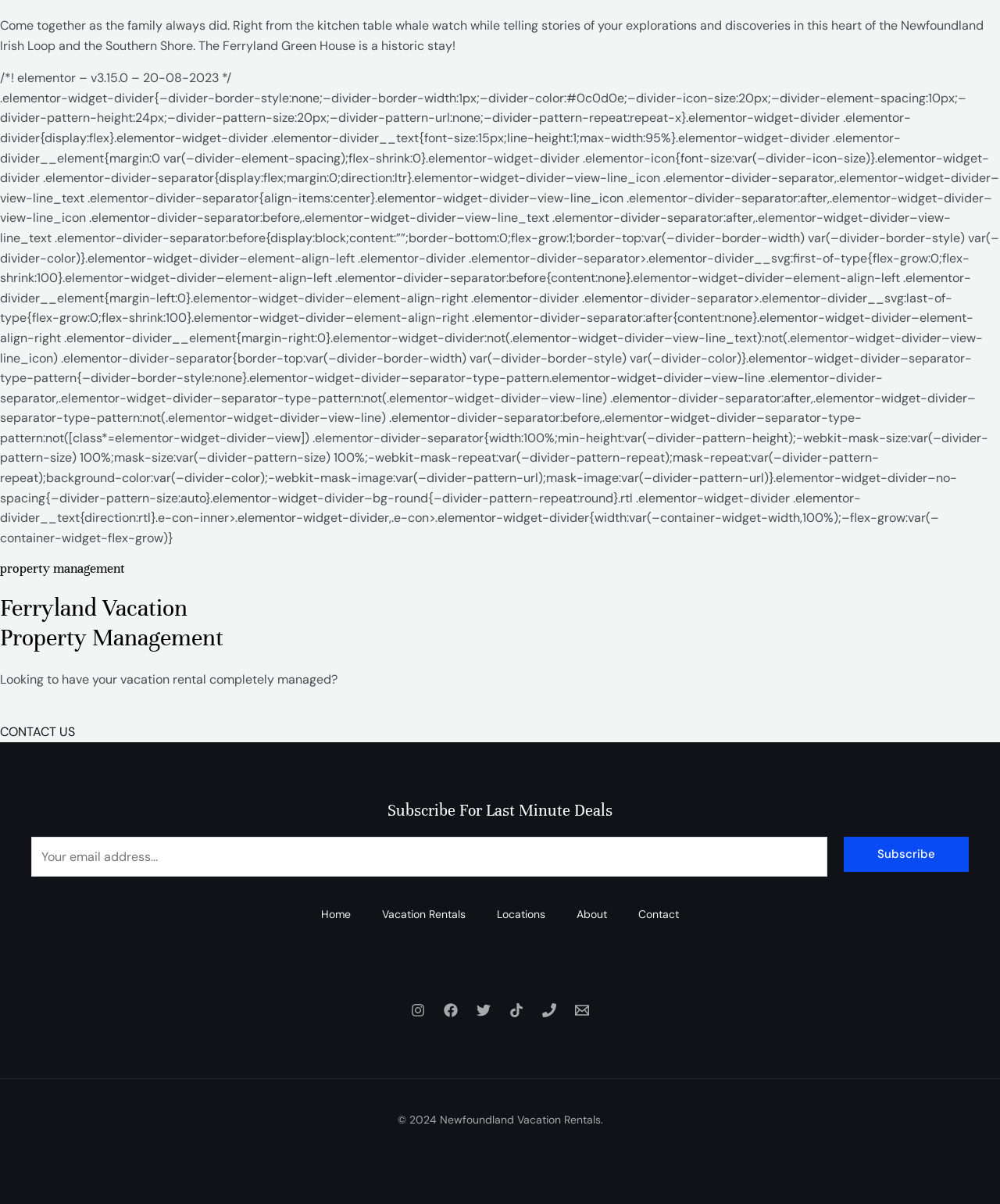Using the provided element description "Jack Samson", determine the bounding box coordinates of the UI element.

None